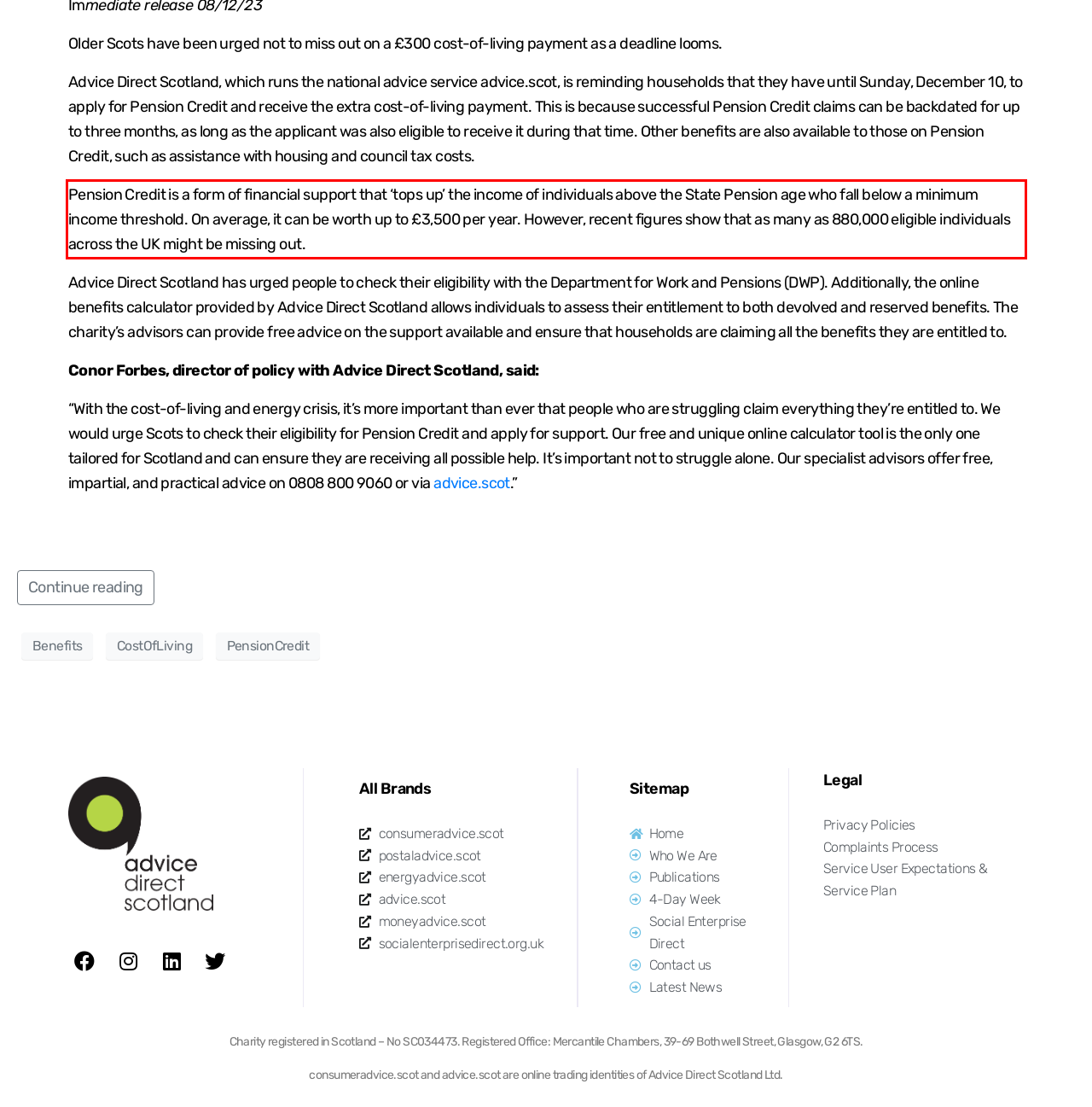Identify and extract the text within the red rectangle in the screenshot of the webpage.

Pension Credit is a form of financial support that ‘tops up’ the income of individuals above the State Pension age who fall below a minimum income threshold. On average, it can be worth up to £3,500 per year. However, recent figures show that as many as 880,000 eligible individuals across the UK might be missing out.